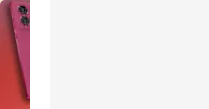Generate a comprehensive caption that describes the image.

The image showcases the Motorola Edge 50 Fusion, a sleek smartphone designed with a vibrant and modern aesthetic. The device is depicted in a striking pink color, emphasizing its trendy and youthful appeal. In the background, the smooth lines and curves of the phone highlight its ergonomic design, while the camera module, positioned at the top left corner, hints at the advanced photography capabilities of this model. This smartphone features a 5000 mAh battery and a powerful 50MP camera, catering to users who seek both performance and style in their technology. Accompanying the image is text indicating a related article titled "Motorola Edge 50 Fusion: 5000 MAH Battery, 50MP Camera – What More To Expect?" published on May 09, 2024, suggesting a deeper exploration into its features and specifications.